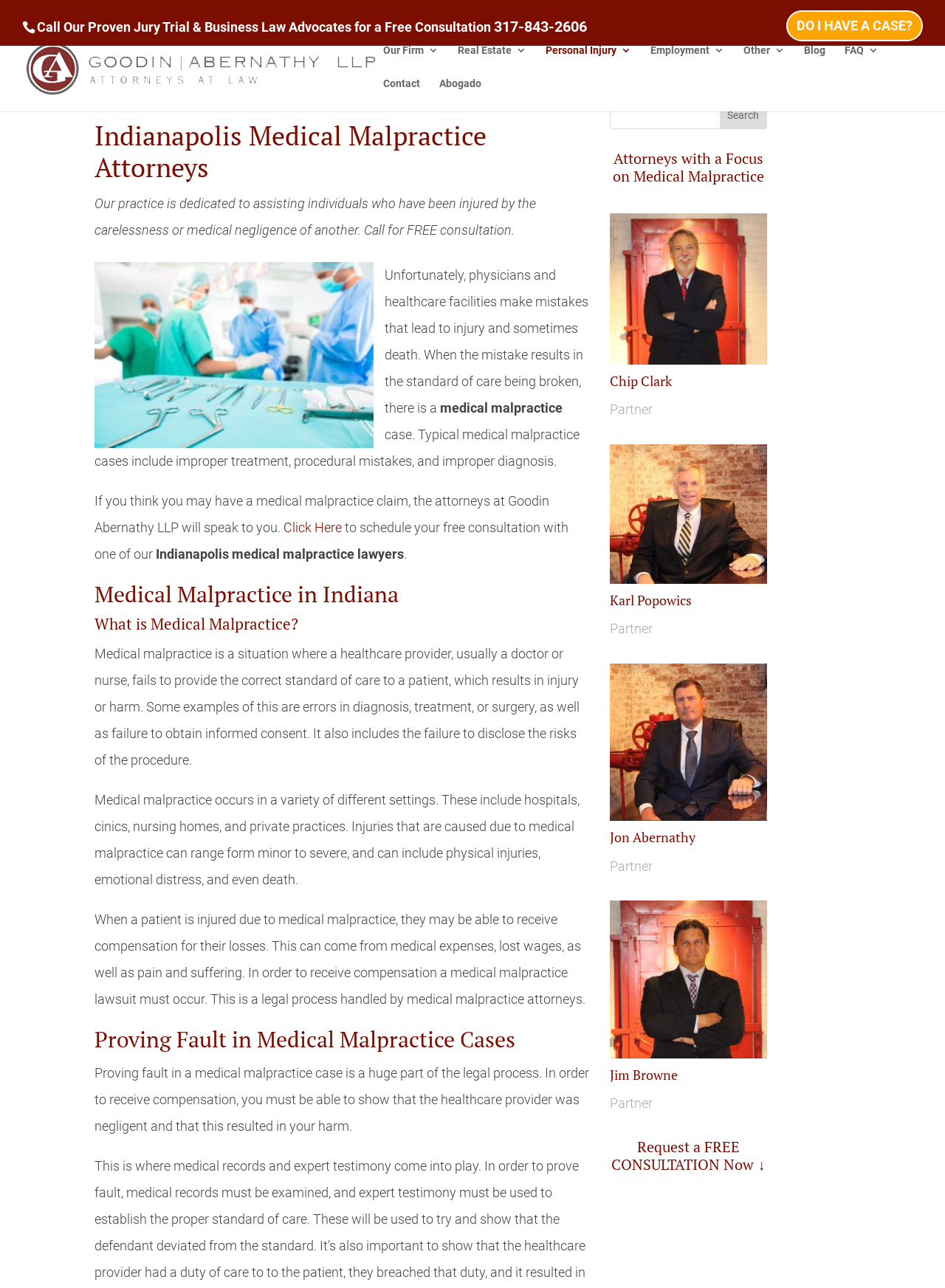Please find the bounding box coordinates of the element that must be clicked to perform the given instruction: "Search for something". The coordinates should be four float numbers from 0 to 1, i.e., [left, top, right, bottom].

[0.646, 0.079, 0.811, 0.099]